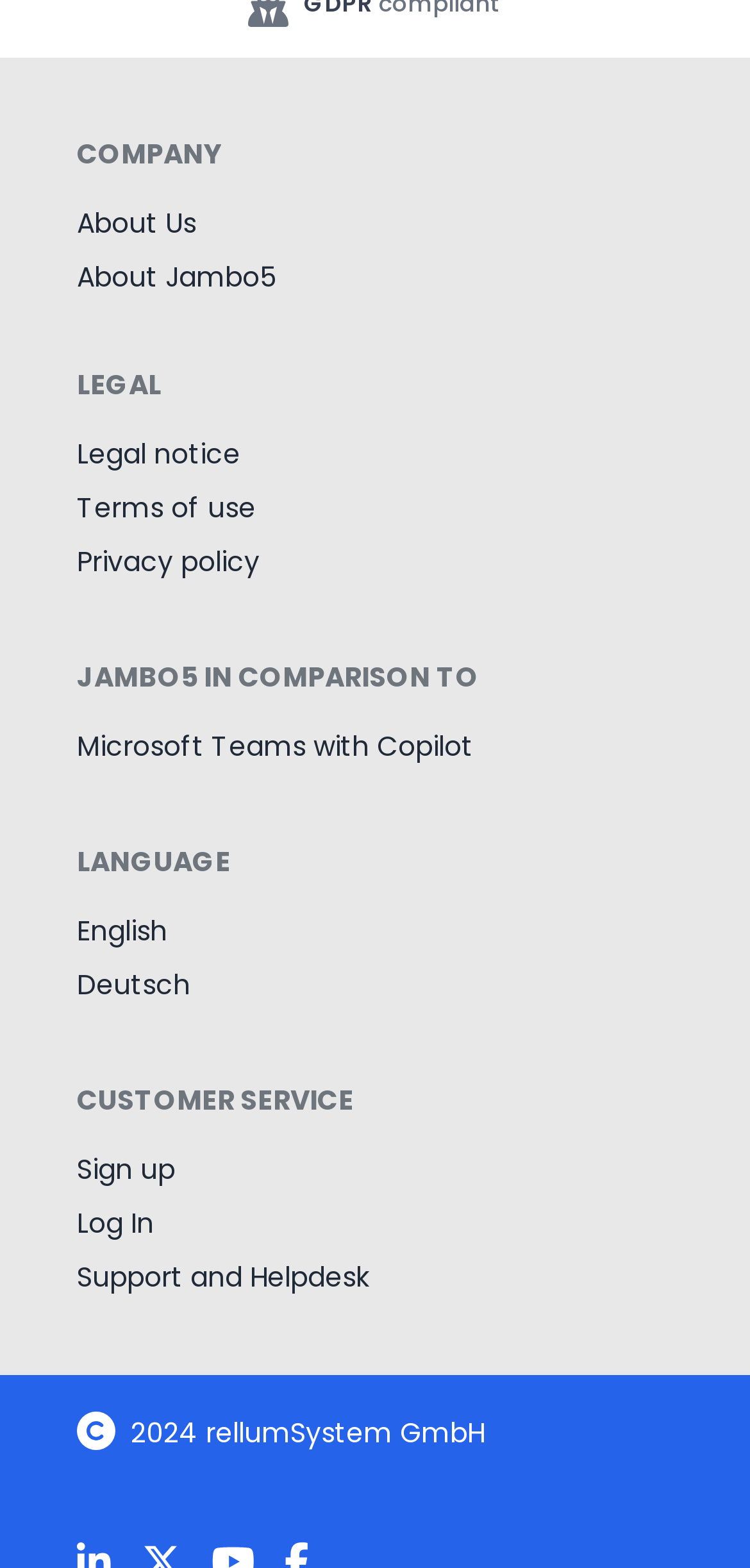Refer to the image and provide an in-depth answer to the question: 
What is the copyright year of the website?

The copyright information is located at the bottom of the page, which states '2024 rellumSystem GmbH', indicating that the website's copyright is held by rellumSystem GmbH and is valid for the year 2024.